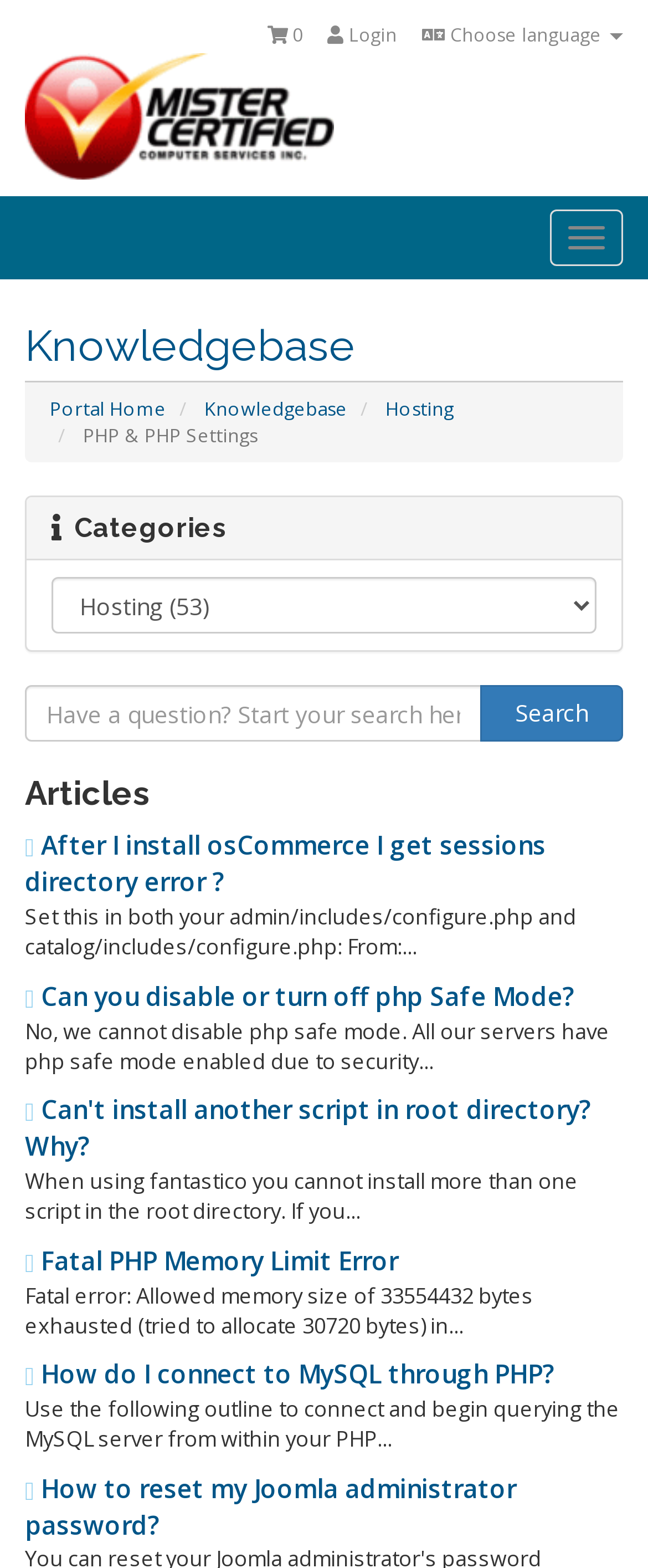What is the function of the button next to the search bar?
Please respond to the question with a detailed and well-explained answer.

The button is located next to the search bar, with a bounding box of [0.741, 0.437, 0.962, 0.473]. It is a search button that allows users to search for articles in the knowledgebase when clicked.